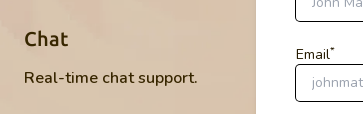What is the ultimate goal of the 'Chat' feature?
Look at the image and answer the question using a single word or phrase.

Enhance customer experience